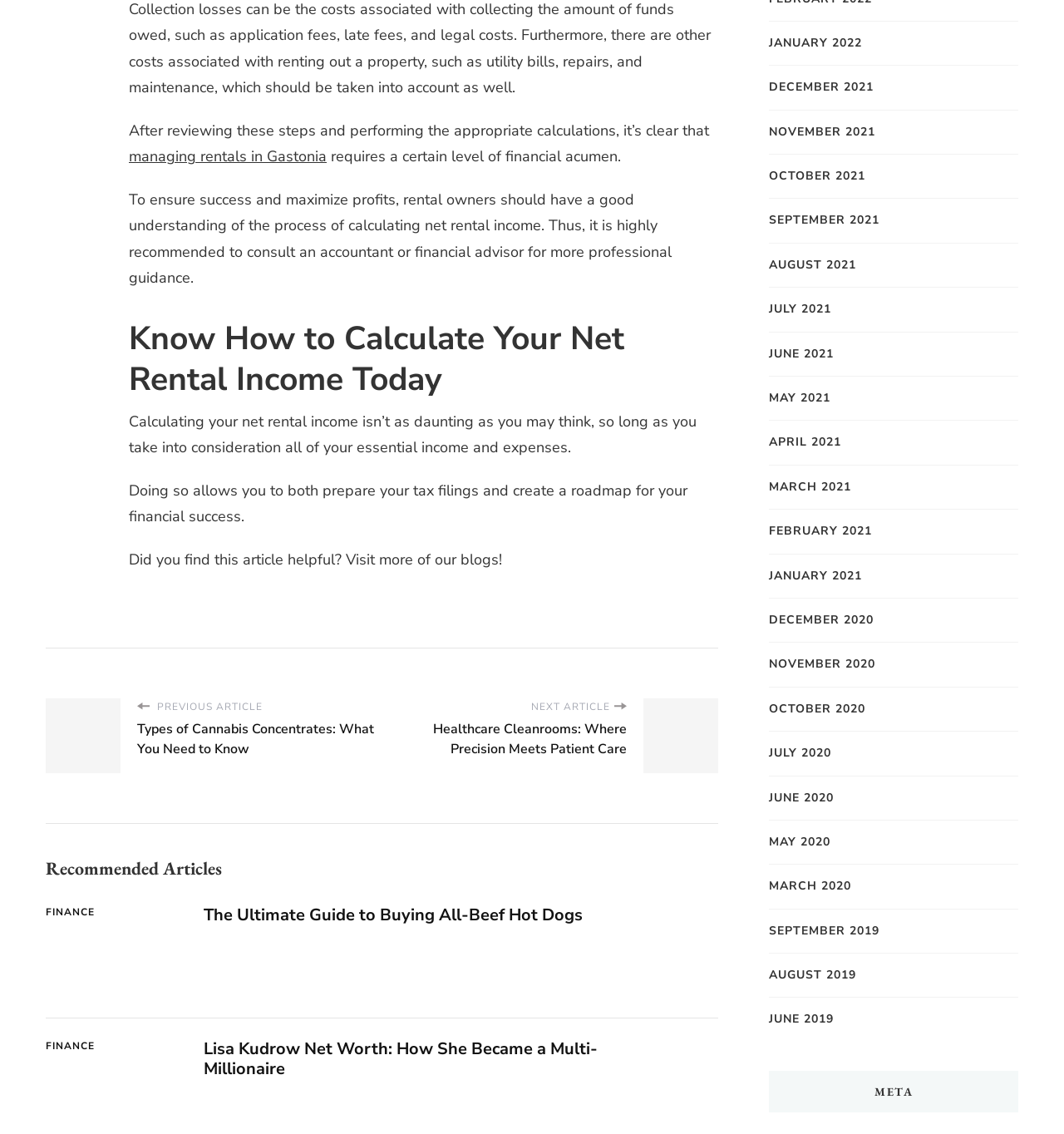Find and specify the bounding box coordinates that correspond to the clickable region for the instruction: "Check the full story of TEAM ITALY WINS GOLD".

None